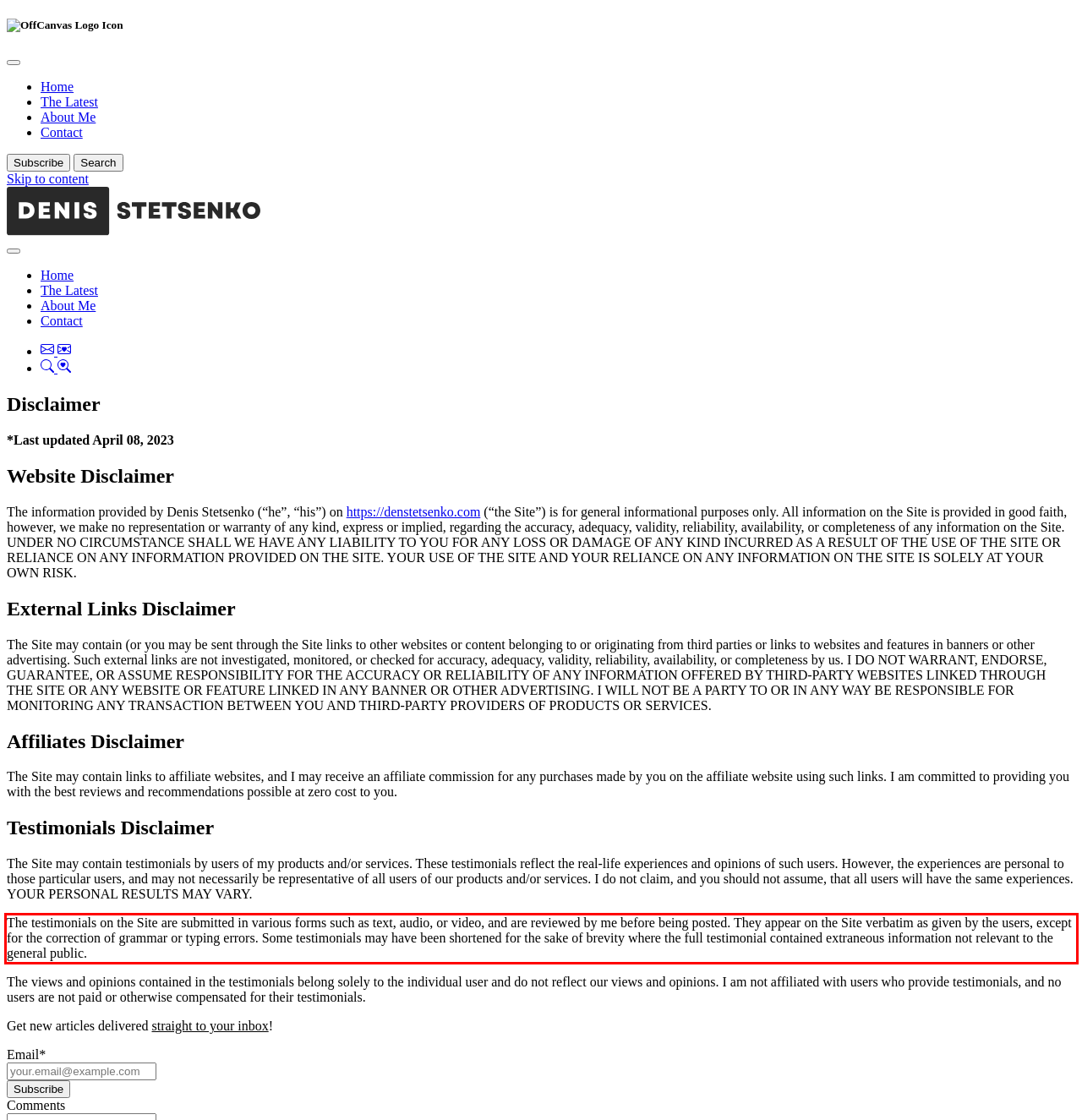Given a webpage screenshot with a red bounding box, perform OCR to read and deliver the text enclosed by the red bounding box.

The testimonials on the Site are submitted in various forms such as text, audio, or video, and are reviewed by me before being posted. They appear on the Site verbatim as given by the users, except for the correction of grammar or typing errors. Some testimonials may have been shortened for the sake of brevity where the full testimonial contained extraneous information not relevant to the general public.